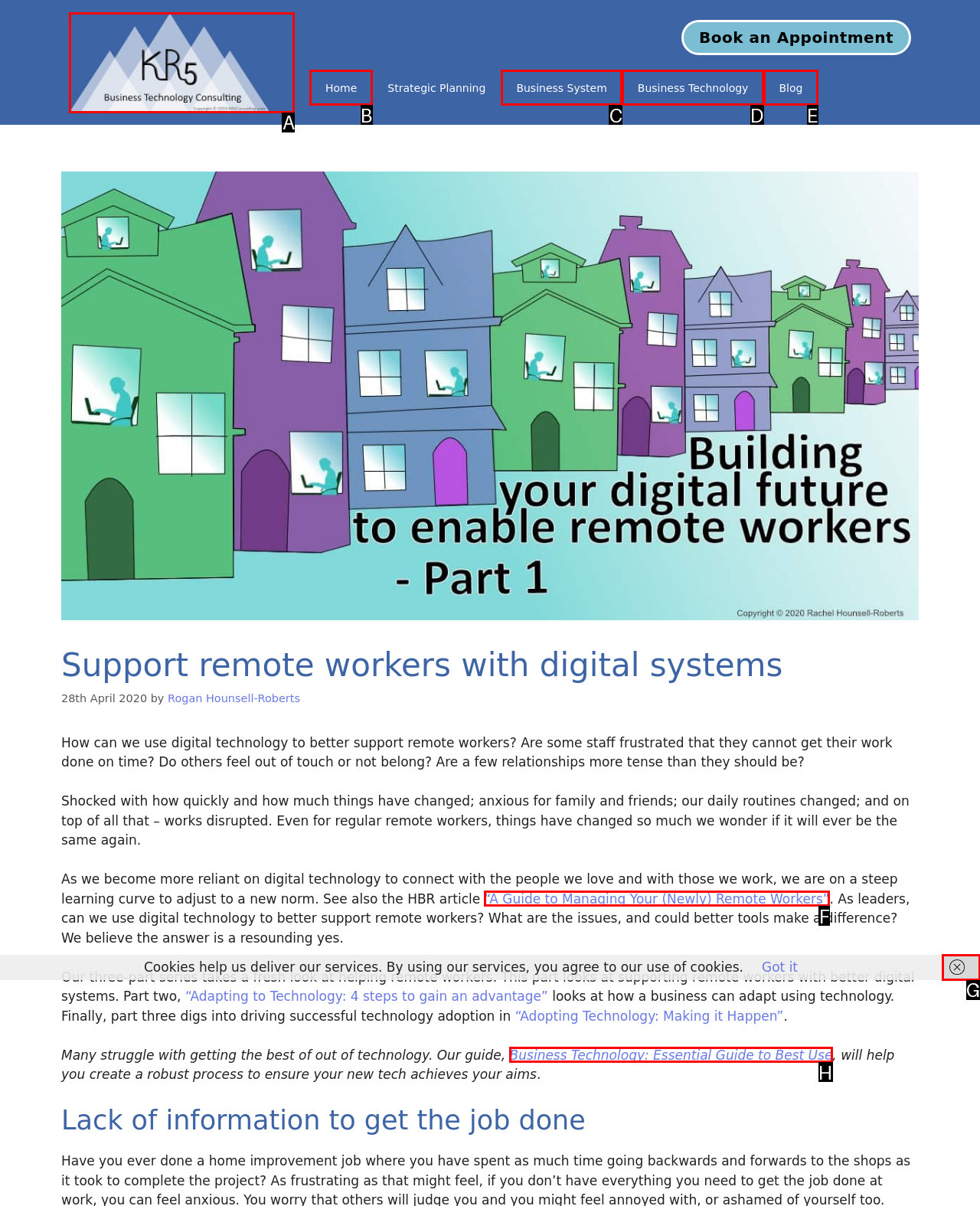Identify the option that corresponds to the description: Blog 
Provide the letter of the matching option from the available choices directly.

E